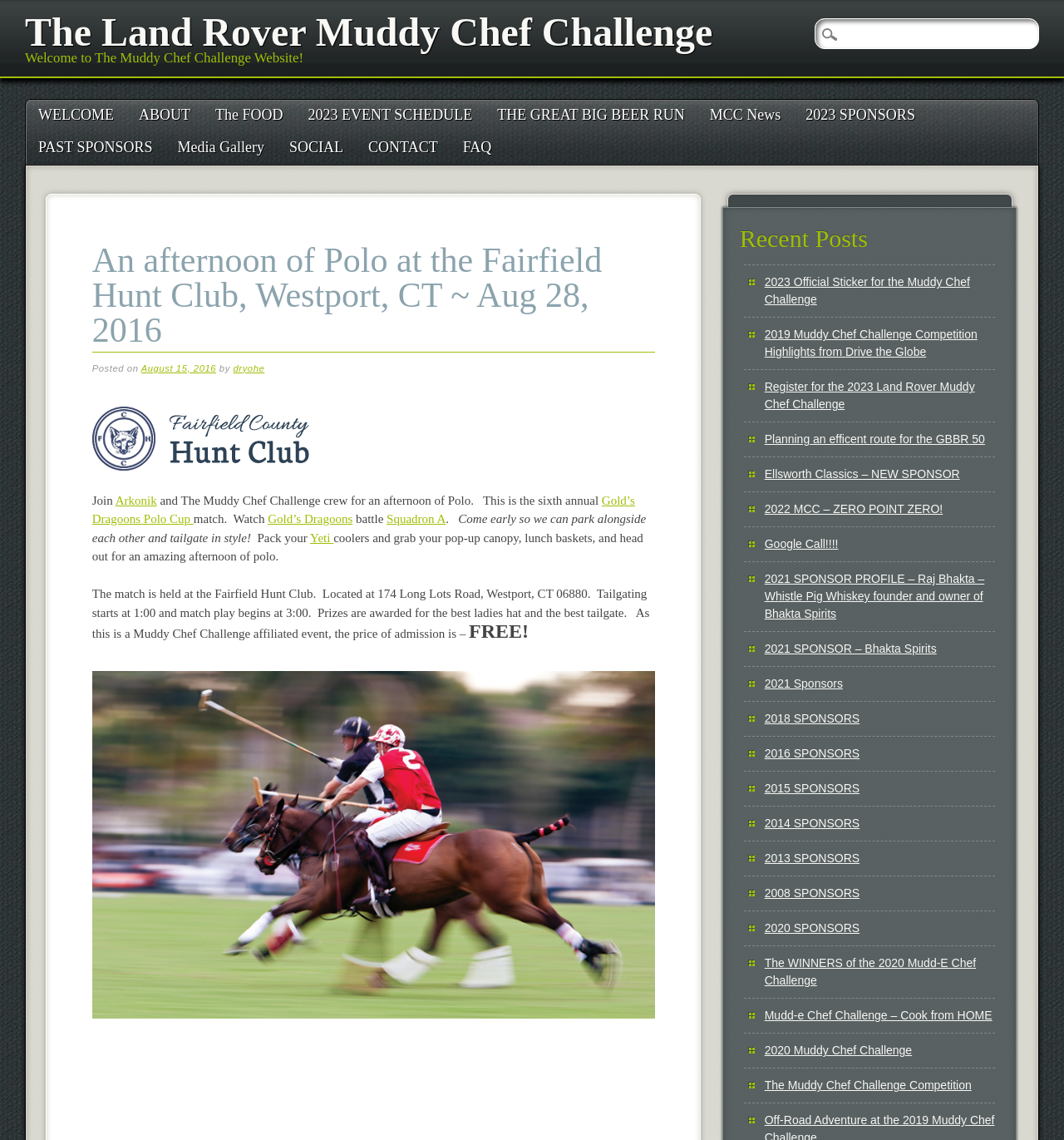Identify the bounding box coordinates of the element to click to follow this instruction: 'Click on the '2023 EVENT SCHEDULE' link'. Ensure the coordinates are four float values between 0 and 1, provided as [left, top, right, bottom].

[0.278, 0.087, 0.456, 0.116]